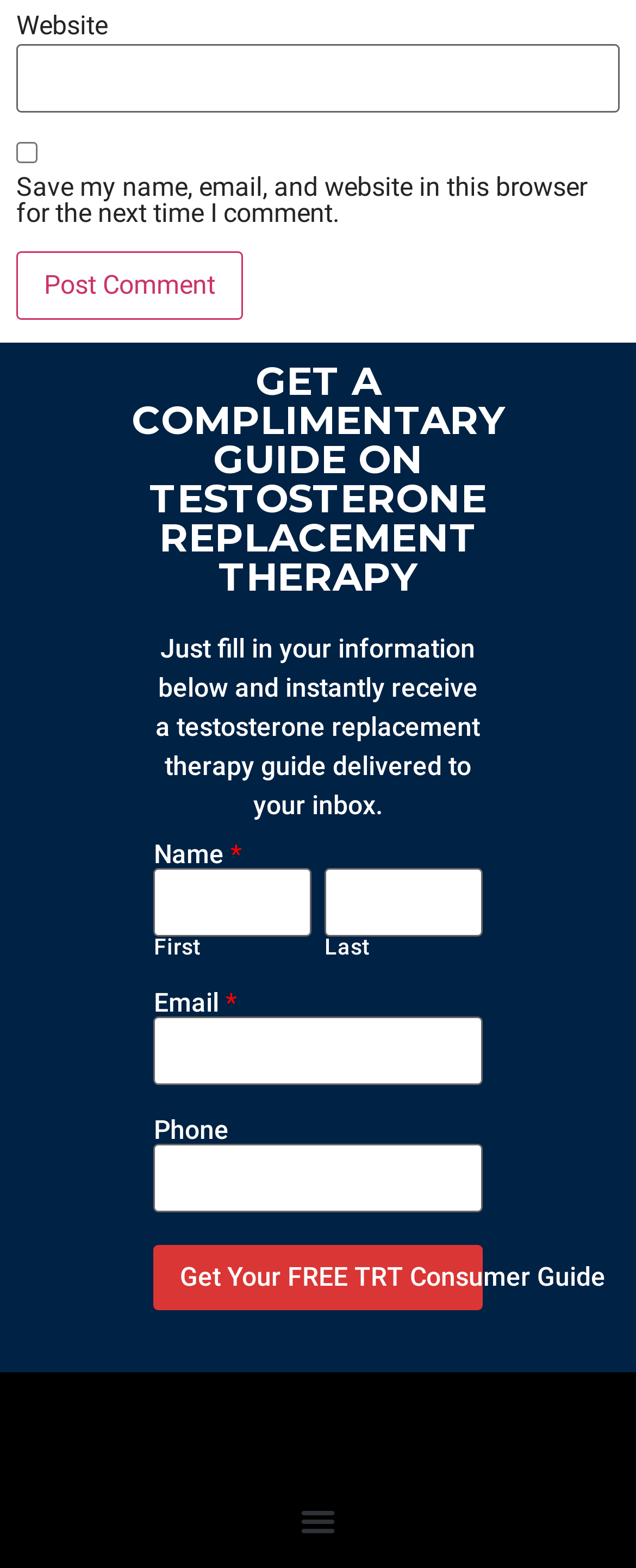What is the purpose of the 'Get Your FREE TRT Consumer Guide' button?
Please use the image to provide a one-word or short phrase answer.

To get a guide